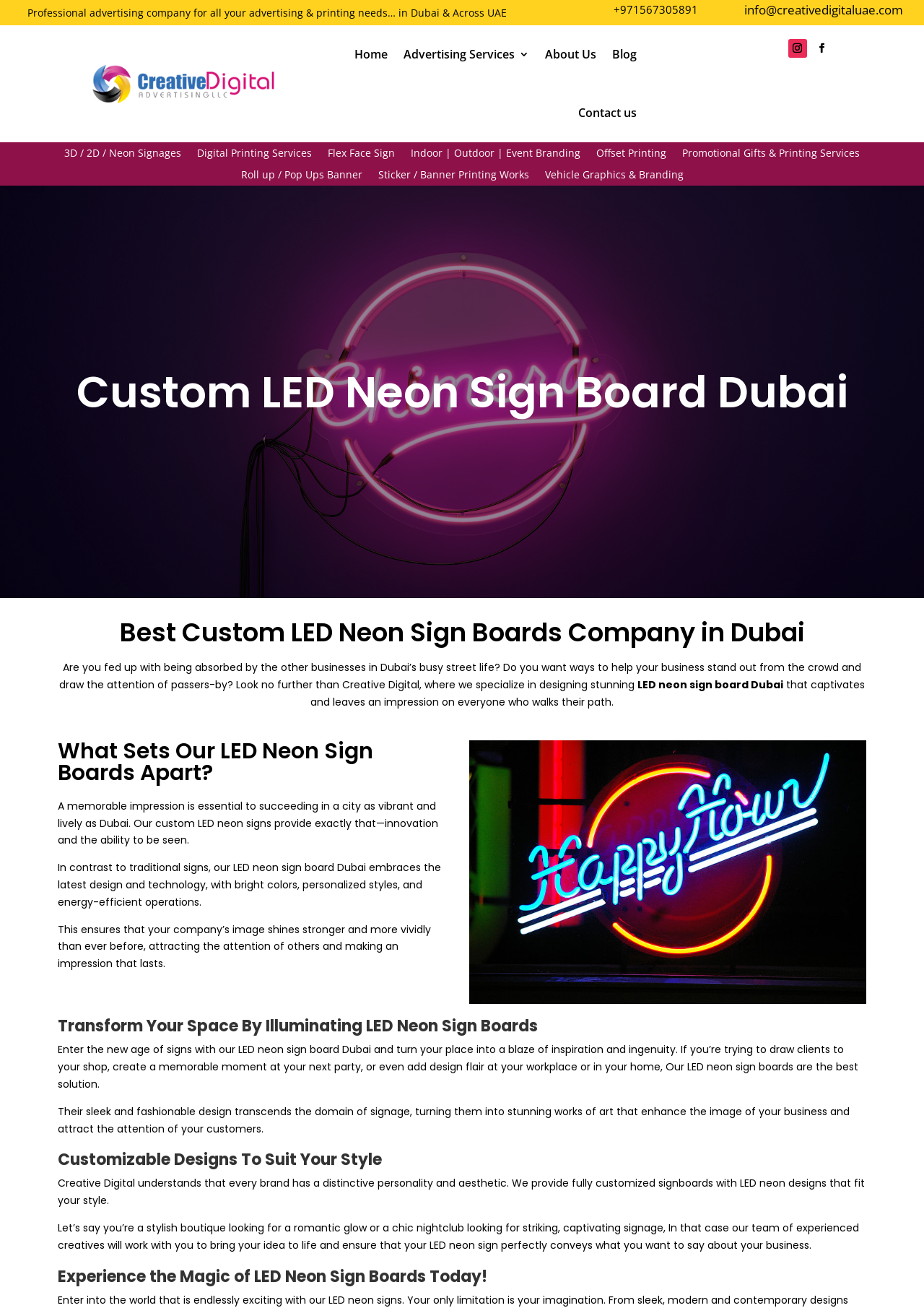What is the main service offered by the company?
Carefully analyze the image and provide a thorough answer to the question.

The main service offered by the company can be inferred from the headings and text content throughout the webpage, which repeatedly mention 'Custom LED Neon Sign Boards' and 'LED Neon Sign Board Dubai'.